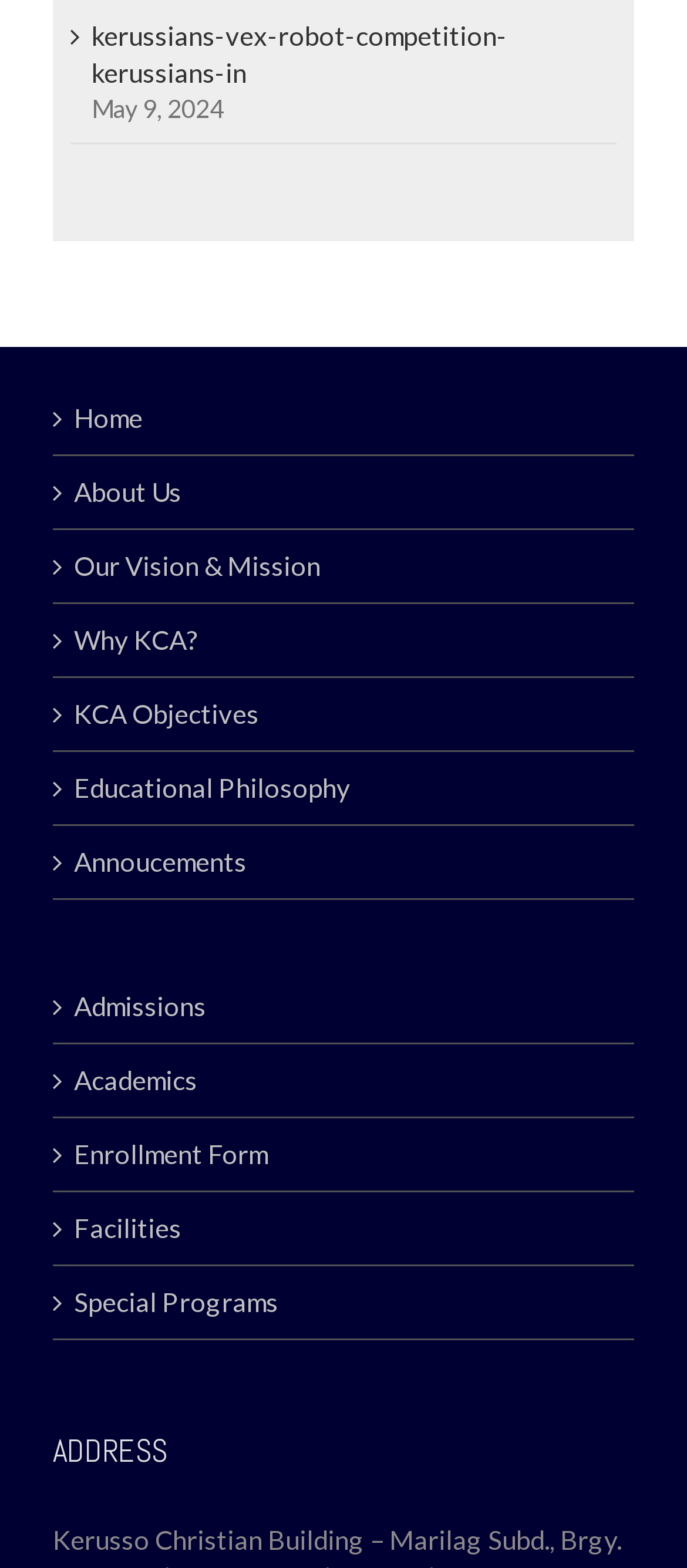Can you pinpoint the bounding box coordinates for the clickable element required for this instruction: "view announcements"? The coordinates should be four float numbers between 0 and 1, i.e., [left, top, right, bottom].

[0.108, 0.538, 0.897, 0.562]